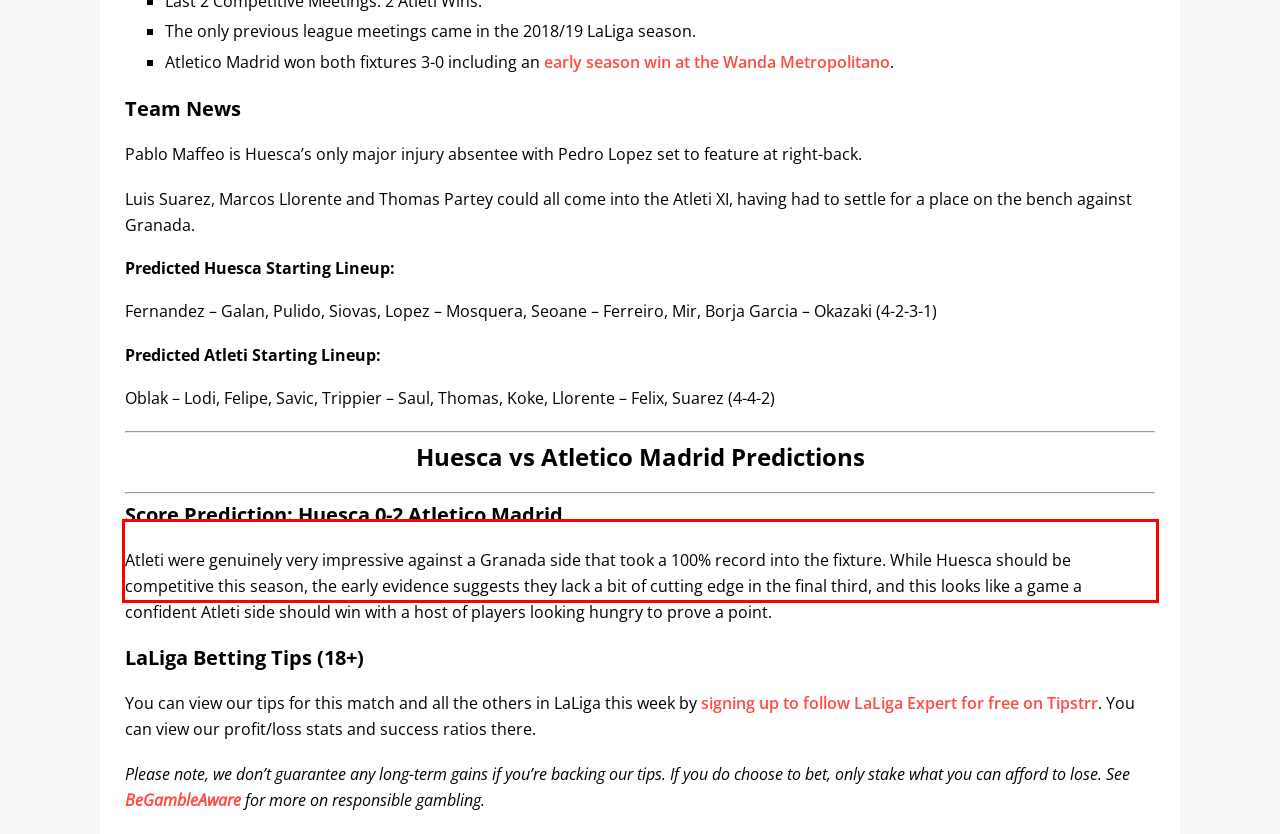Identify and extract the text within the red rectangle in the screenshot of the webpage.

Atleti were genuinely very impressive against a Granada side that took a 100% record into the fixture. While Huesca should be competitive this season, the early evidence suggests they lack a bit of cutting edge in the final third, and this looks like a game a confident Atleti side should win with a host of players looking hungry to prove a point.